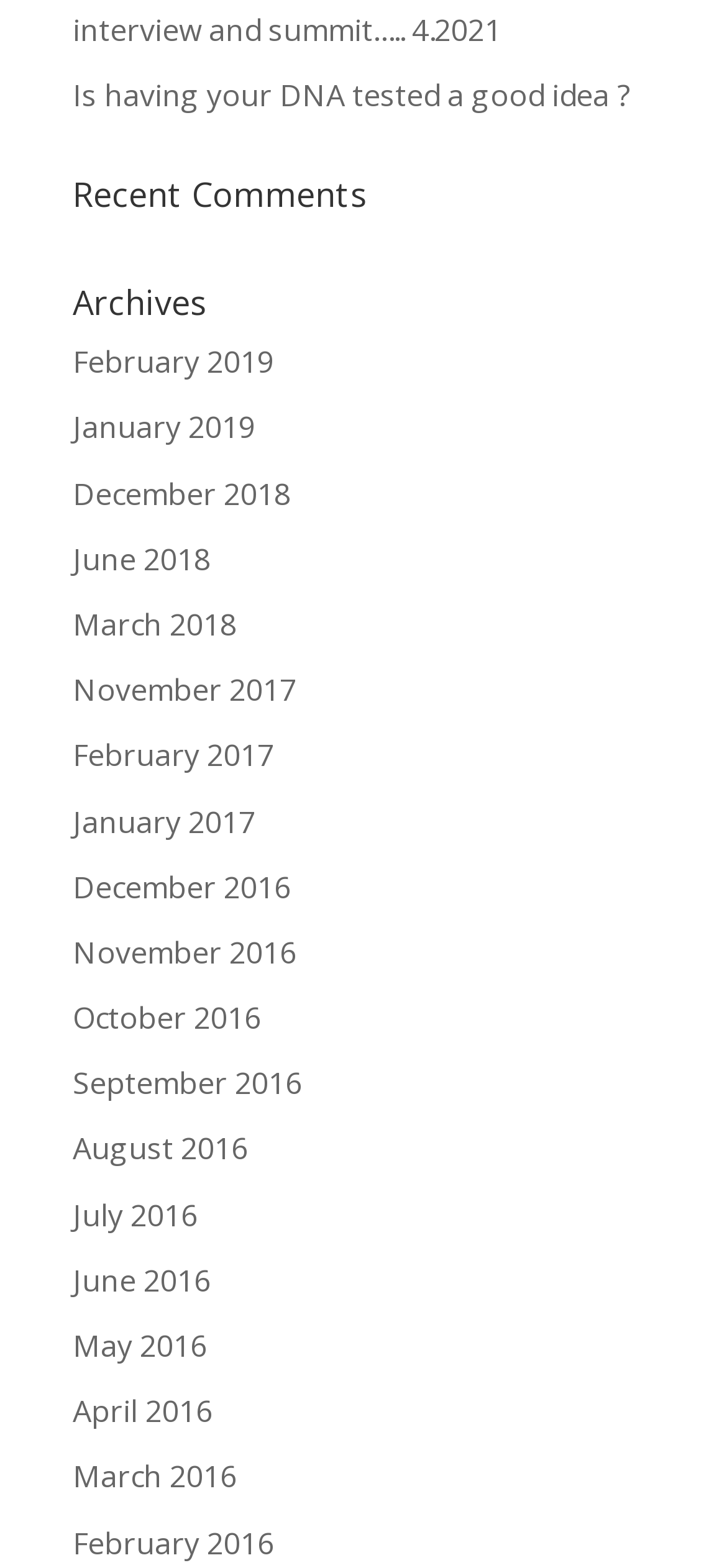Please find the bounding box for the UI element described by: "March 2016".

[0.1, 0.929, 0.326, 0.955]